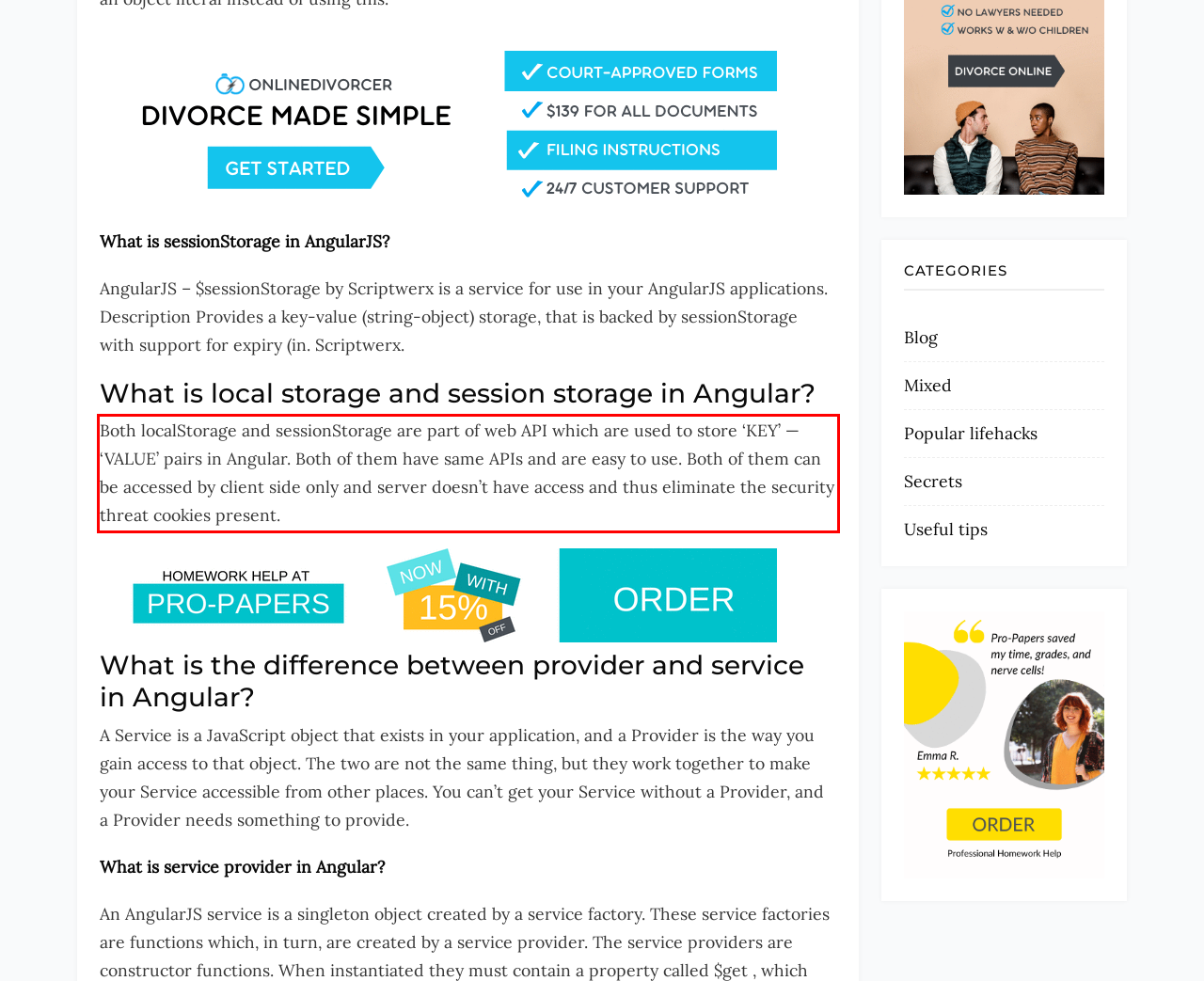You have a screenshot of a webpage with a red bounding box. Use OCR to generate the text contained within this red rectangle.

Both localStorage and sessionStorage are part of web API which are used to store ‘KEY’ — ‘VALUE’ pairs in Angular. Both of them have same APIs and are easy to use. Both of them can be accessed by client side only and server doesn’t have access and thus eliminate the security threat cookies present.